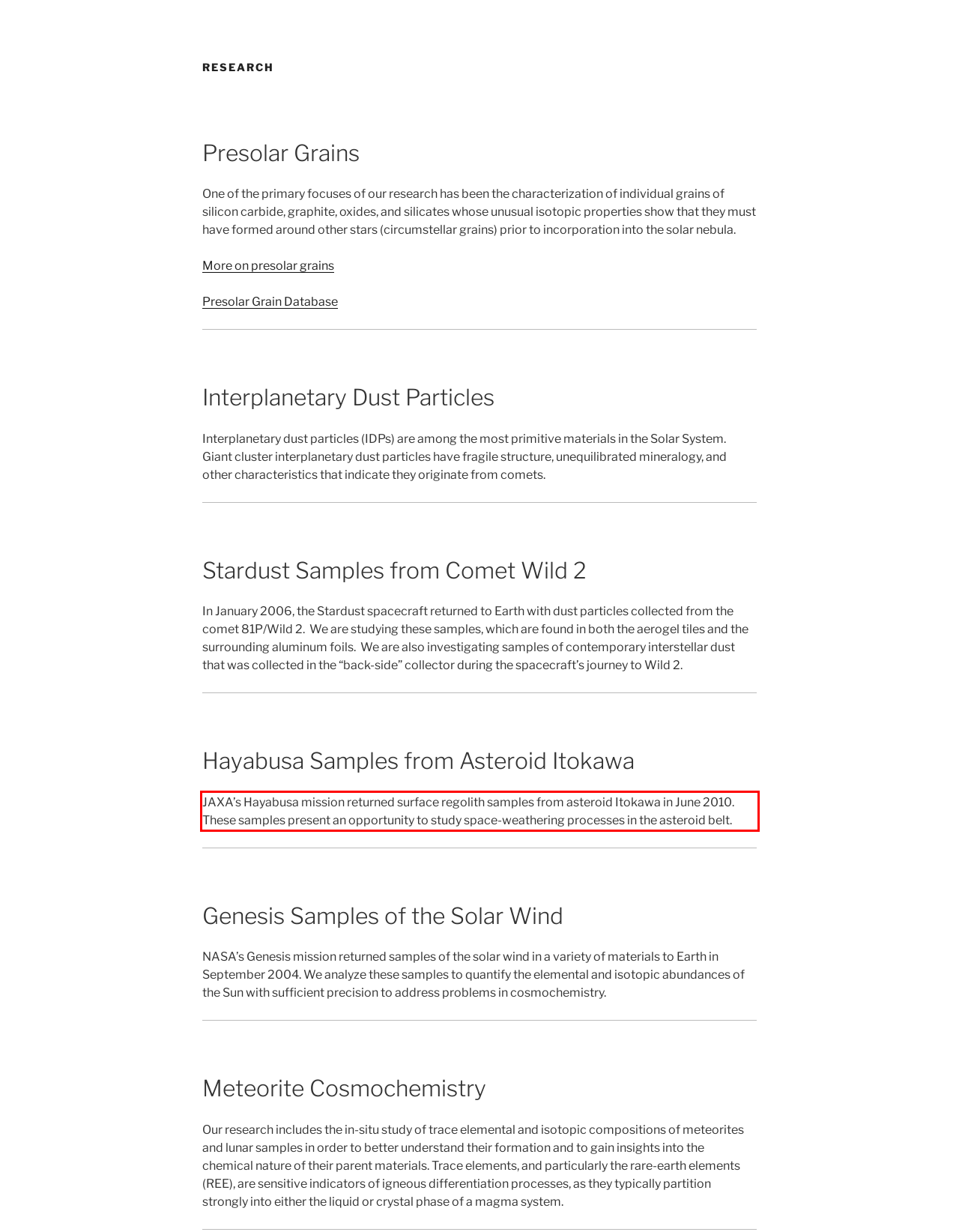From the given screenshot of a webpage, identify the red bounding box and extract the text content within it.

JAXA’s Hayabusa mission returned surface regolith samples from asteroid Itokawa in June 2010. These samples present an opportunity to study space-weathering processes in the asteroid belt.